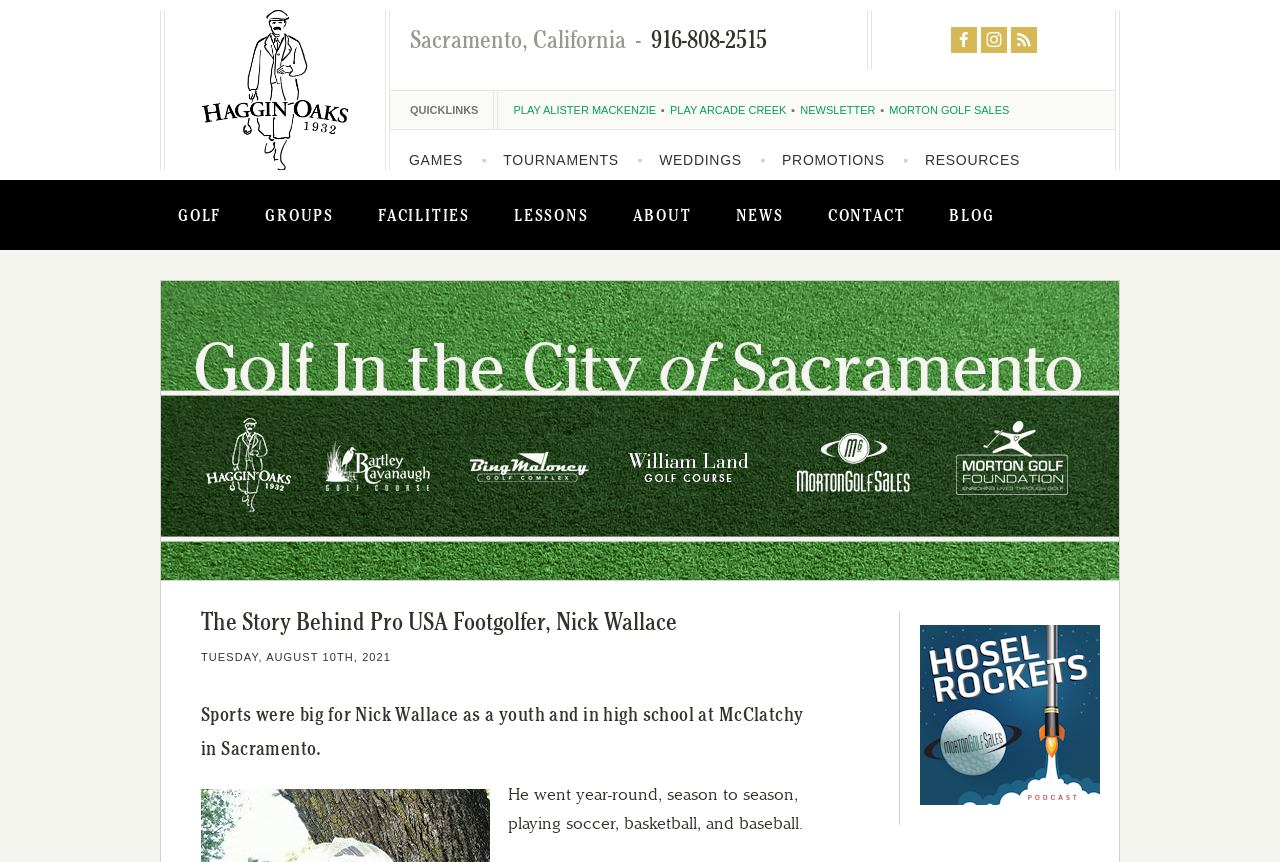Can you show the bounding box coordinates of the region to click on to complete the task described in the instruction: "Click on the Haggin Oaks link"?

[0.158, 0.097, 0.272, 0.11]